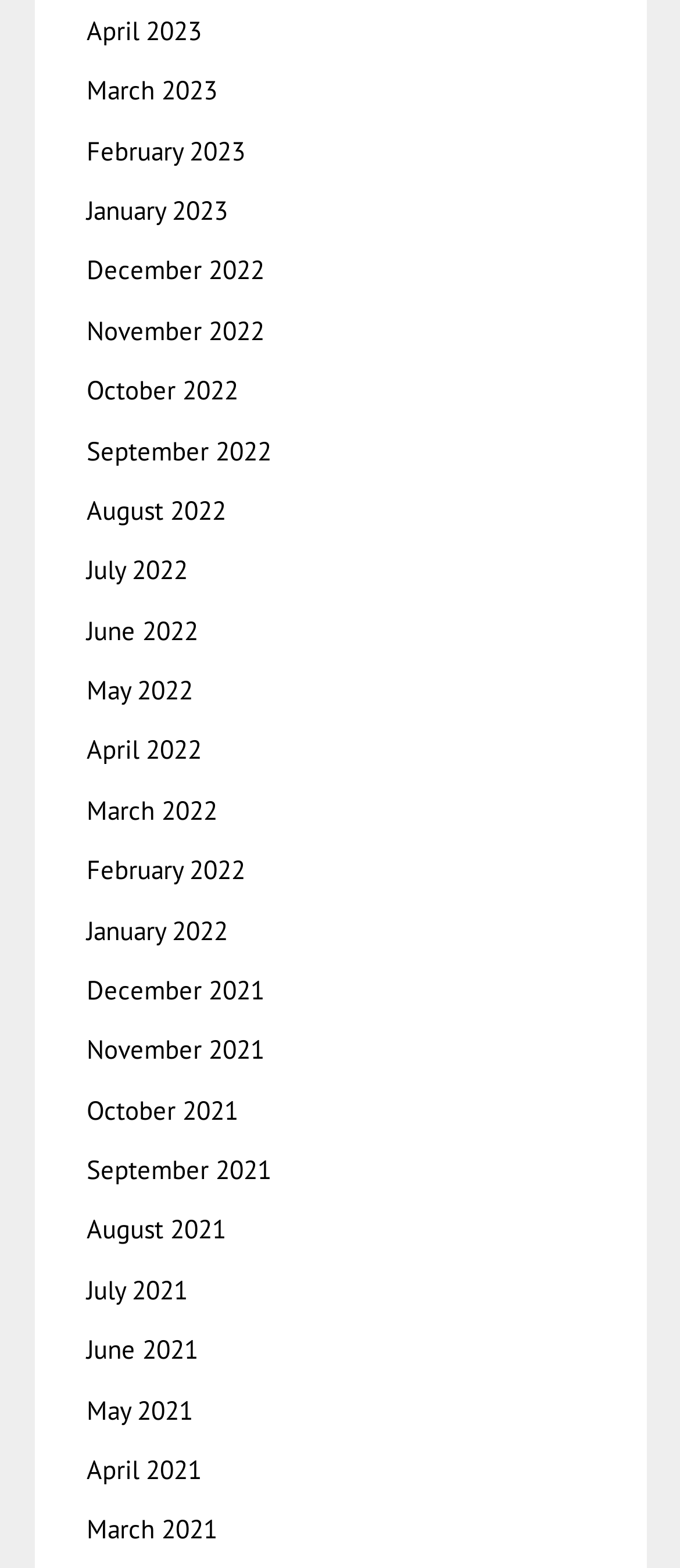What is the pattern of the months listed?
Based on the screenshot, answer the question with a single word or phrase.

Descending order